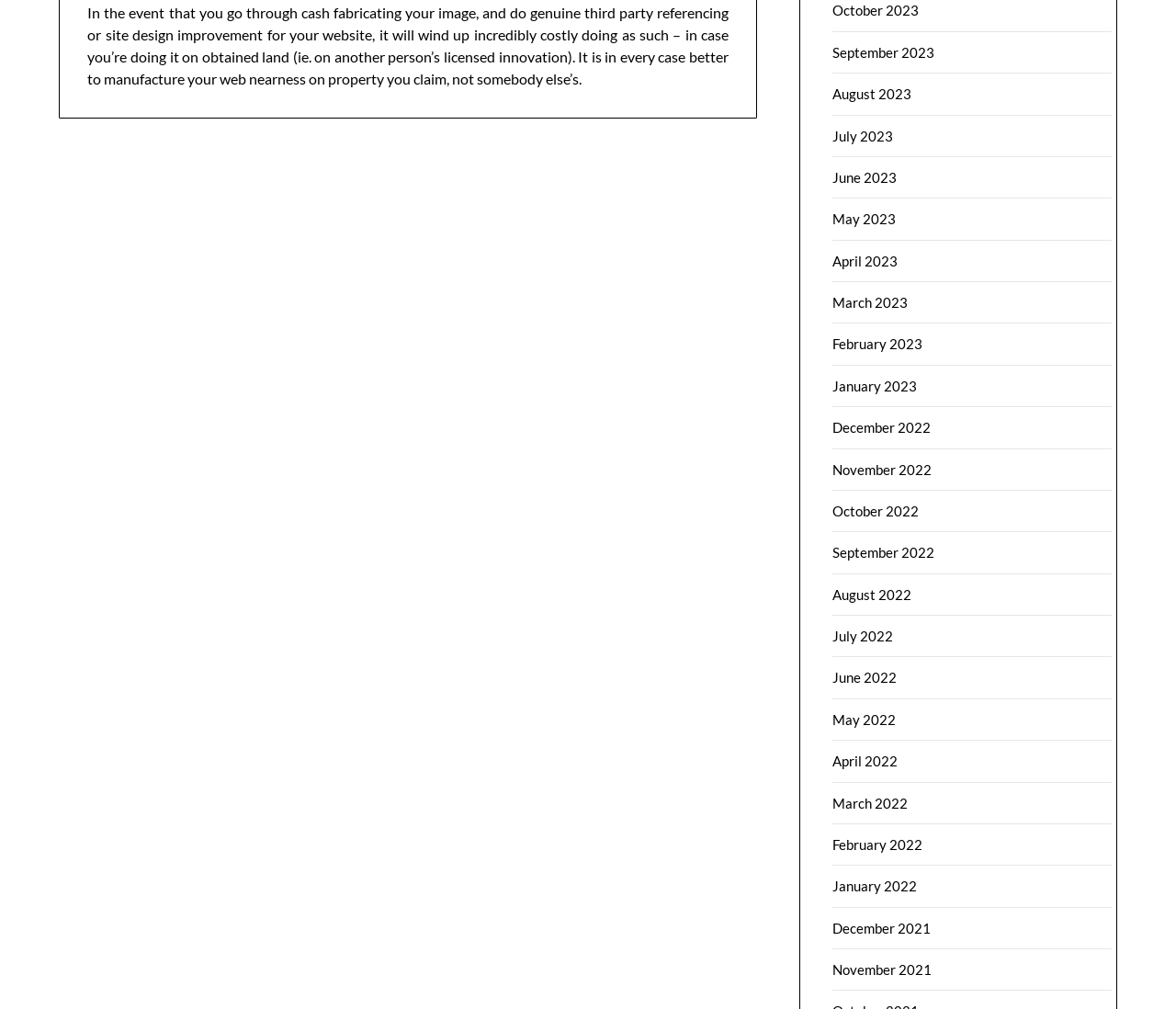Find the bounding box coordinates for the area you need to click to carry out the instruction: "view October 2023". The coordinates should be four float numbers between 0 and 1, indicated as [left, top, right, bottom].

[0.708, 0.002, 0.782, 0.019]